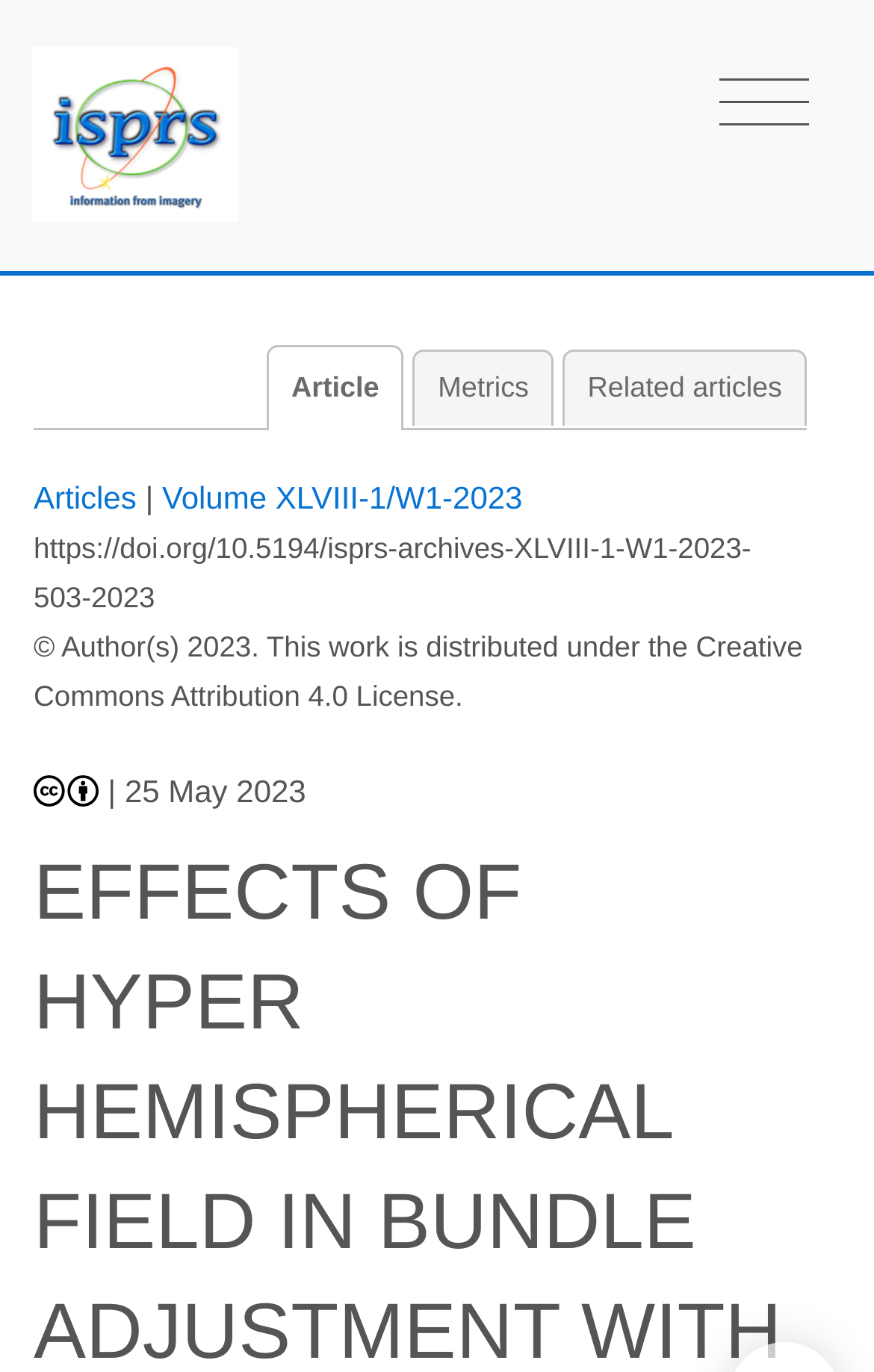Please give a succinct answer using a single word or phrase:
What is the DOI of this article?

10.5194/isprs-archives-XLVIII-1-W1-2023-503-2023